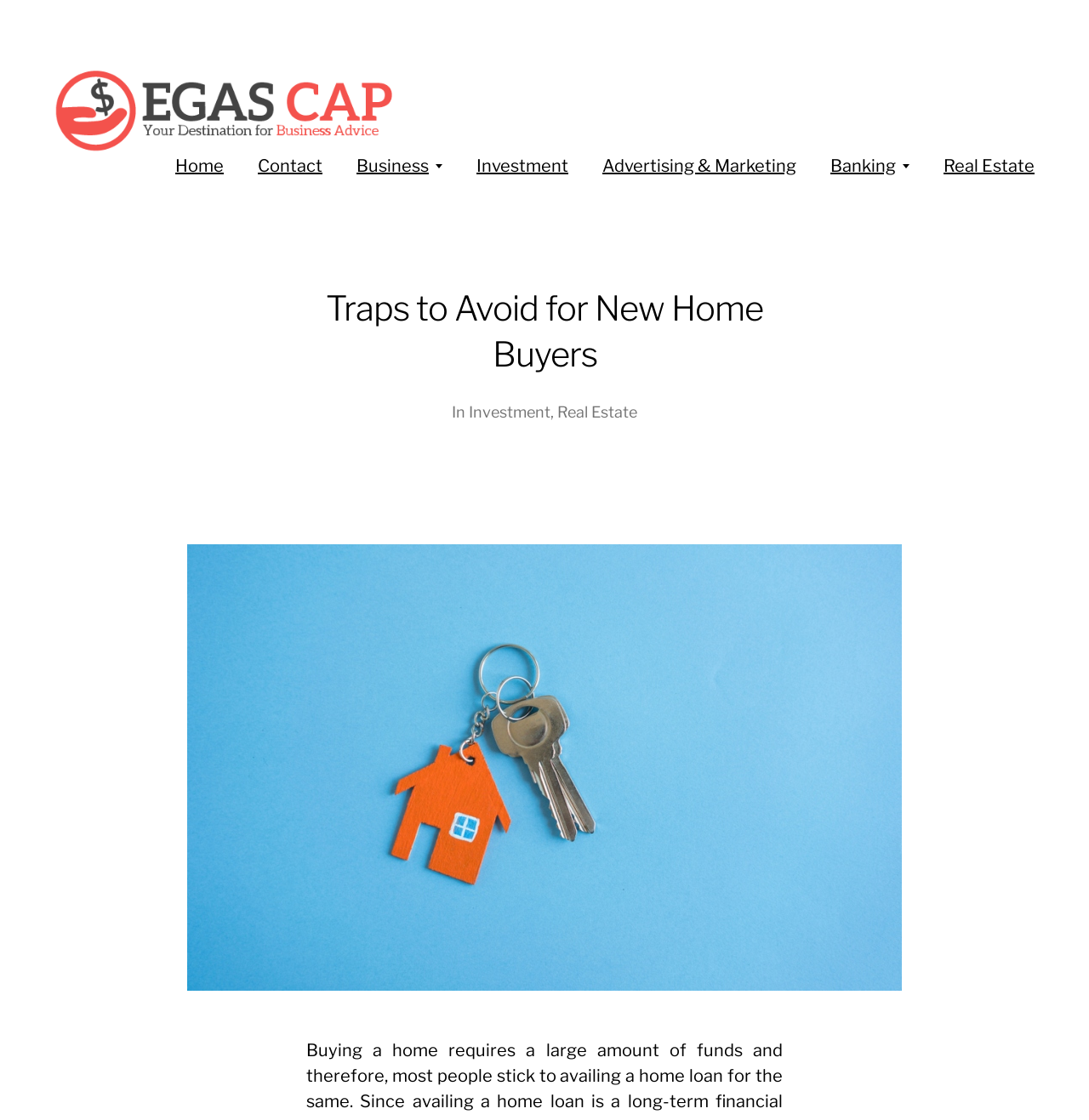Based on the element description, predict the bounding box coordinates (top-left x, top-left y, bottom-right x, bottom-right y) for the UI element in the screenshot: Real Estate

[0.512, 0.36, 0.585, 0.376]